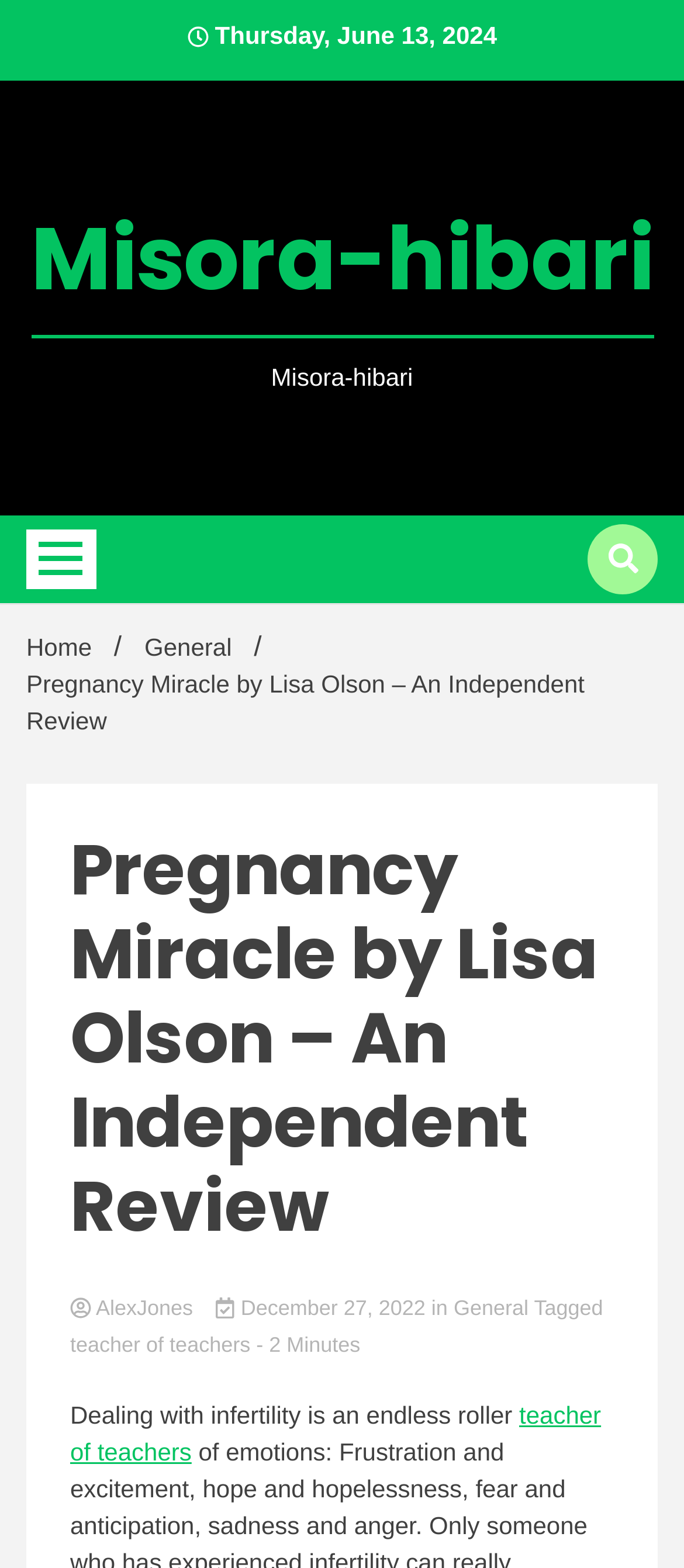What is the estimated reading time of the article?
Ensure your answer is thorough and detailed.

The estimated reading time is displayed in the article header, which is a part of the HeaderAsNonLandmark element. The StaticText element with the text '- 2 Minutes' provides this information.